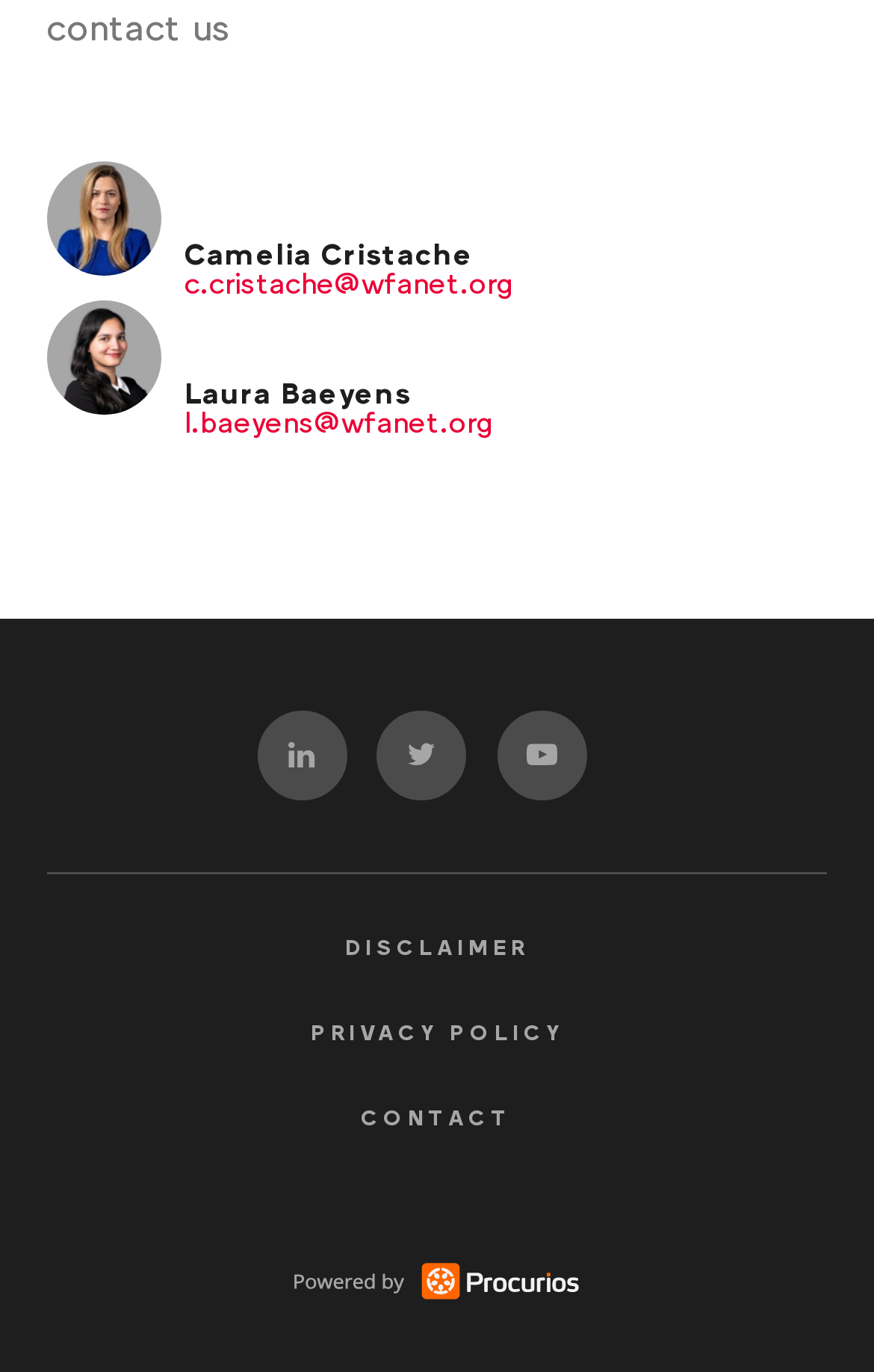Please specify the bounding box coordinates of the region to click in order to perform the following instruction: "Read the disclaimer".

[0.395, 0.684, 0.605, 0.7]